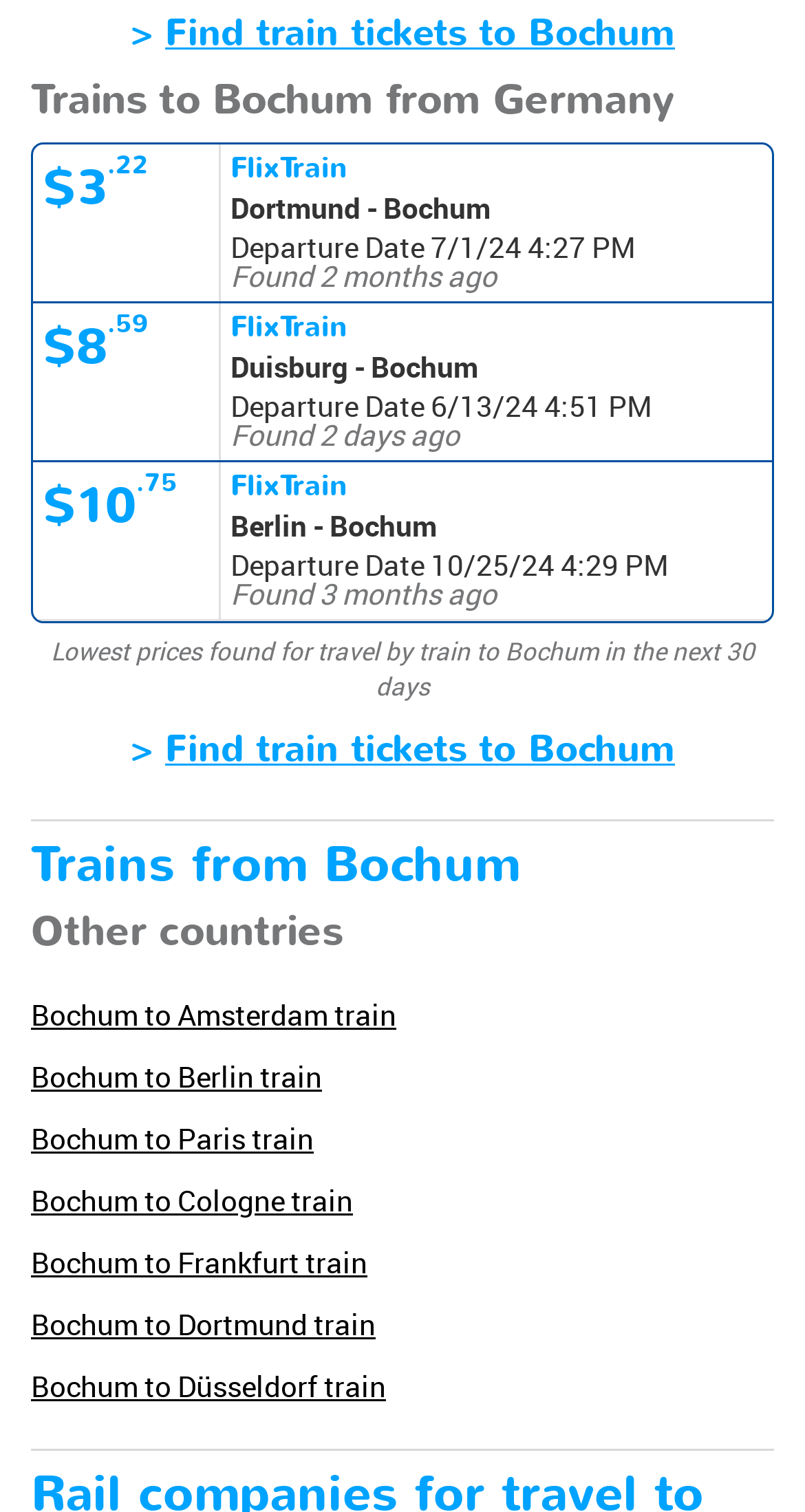By analyzing the image, answer the following question with a detailed response: How many links are there to train routes from Bochum to other cities?

I counted the number of links below the text 'Trains from Bochum' and found 7 links to train routes from Bochum to other cities, including Amsterdam, Berlin, Paris, Cologne, Frankfurt, Dortmund, and Düsseldorf.